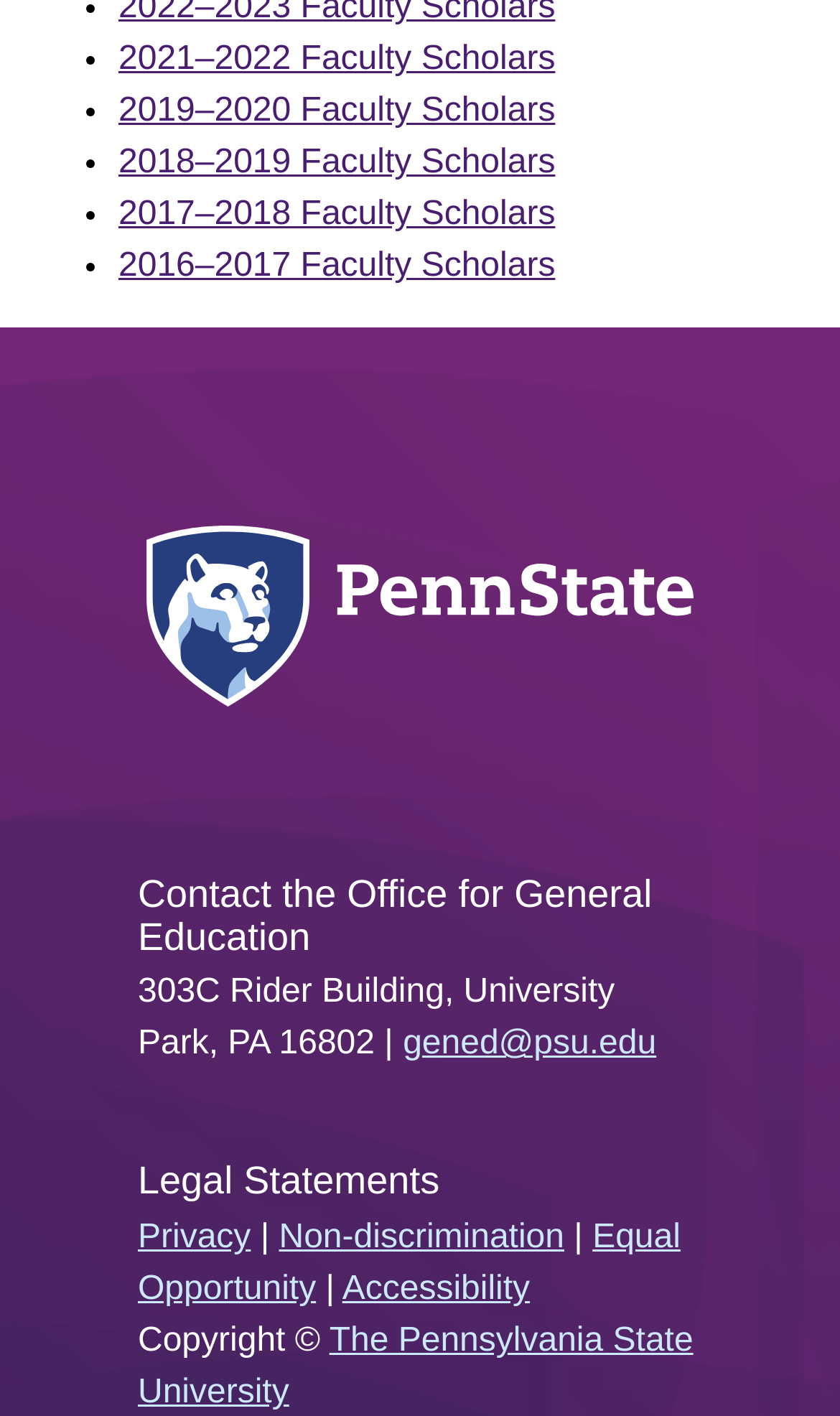Refer to the image and provide an in-depth answer to the question:
What is the name of the university?

I found the answer by looking at the link with the text 'Penn State' which is located at the top of the webpage, and also by observing the image with the same text.